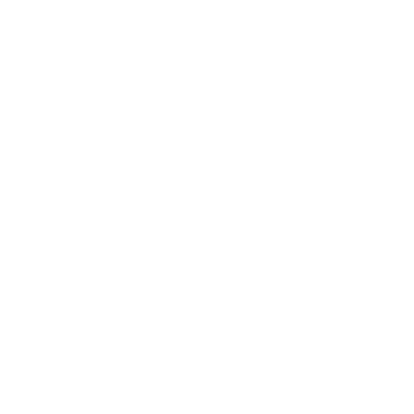What type of companies are mentioned as providing custom-made options?
Kindly offer a detailed explanation using the data available in the image.

The caption states that custom-made options are available from wholesale companies, implying that these companies are involved in providing personalized fashion choices for women.